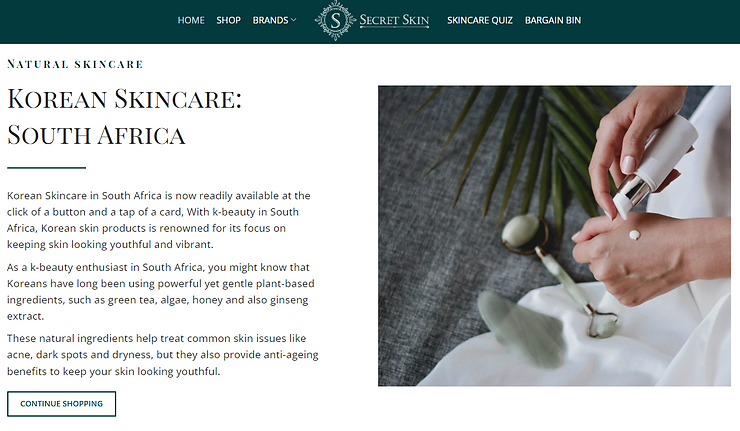What is the focus of the skincare application?
Please provide a single word or phrase based on the screenshot.

Hands